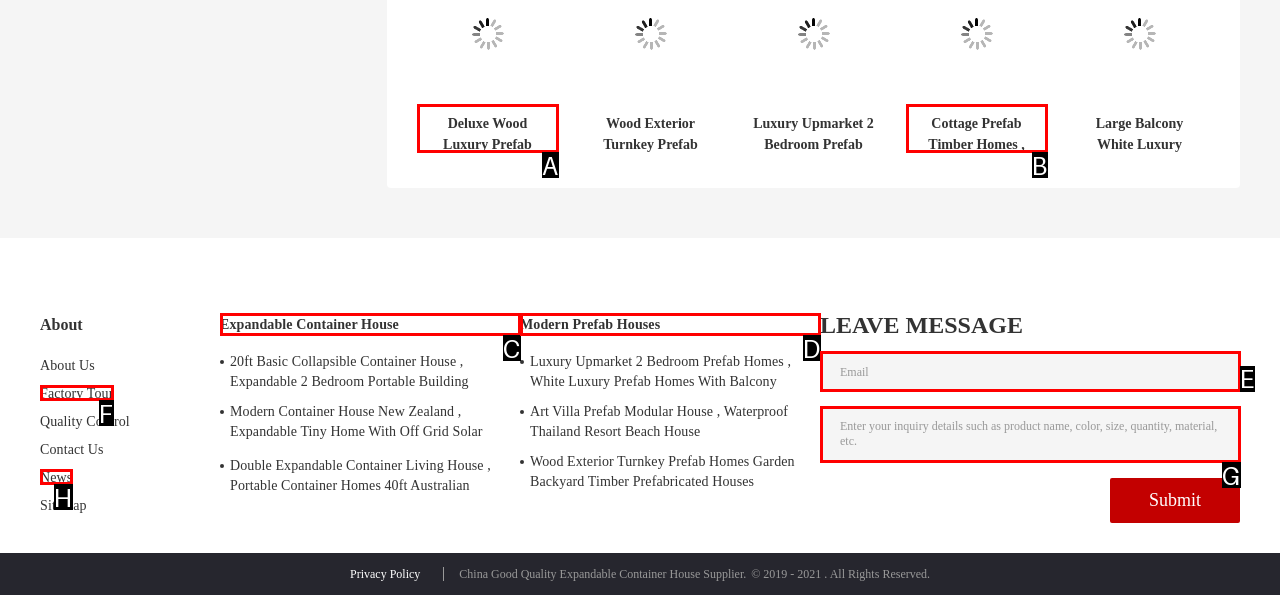For the instruction: Enter email address, which HTML element should be clicked?
Respond with the letter of the appropriate option from the choices given.

E